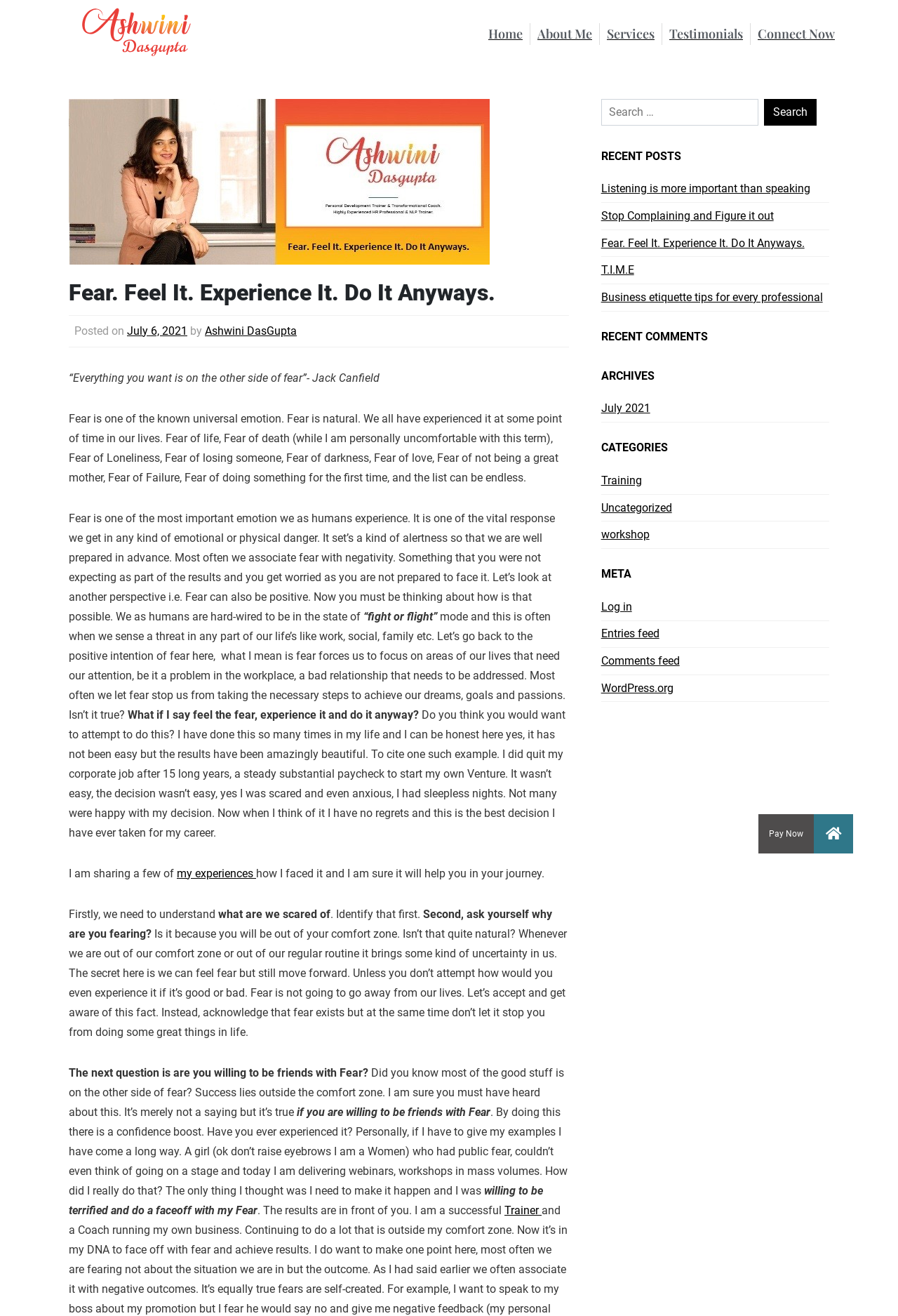Pinpoint the bounding box coordinates of the clickable element to carry out the following instruction: "Search for something."

[0.669, 0.075, 0.923, 0.1]